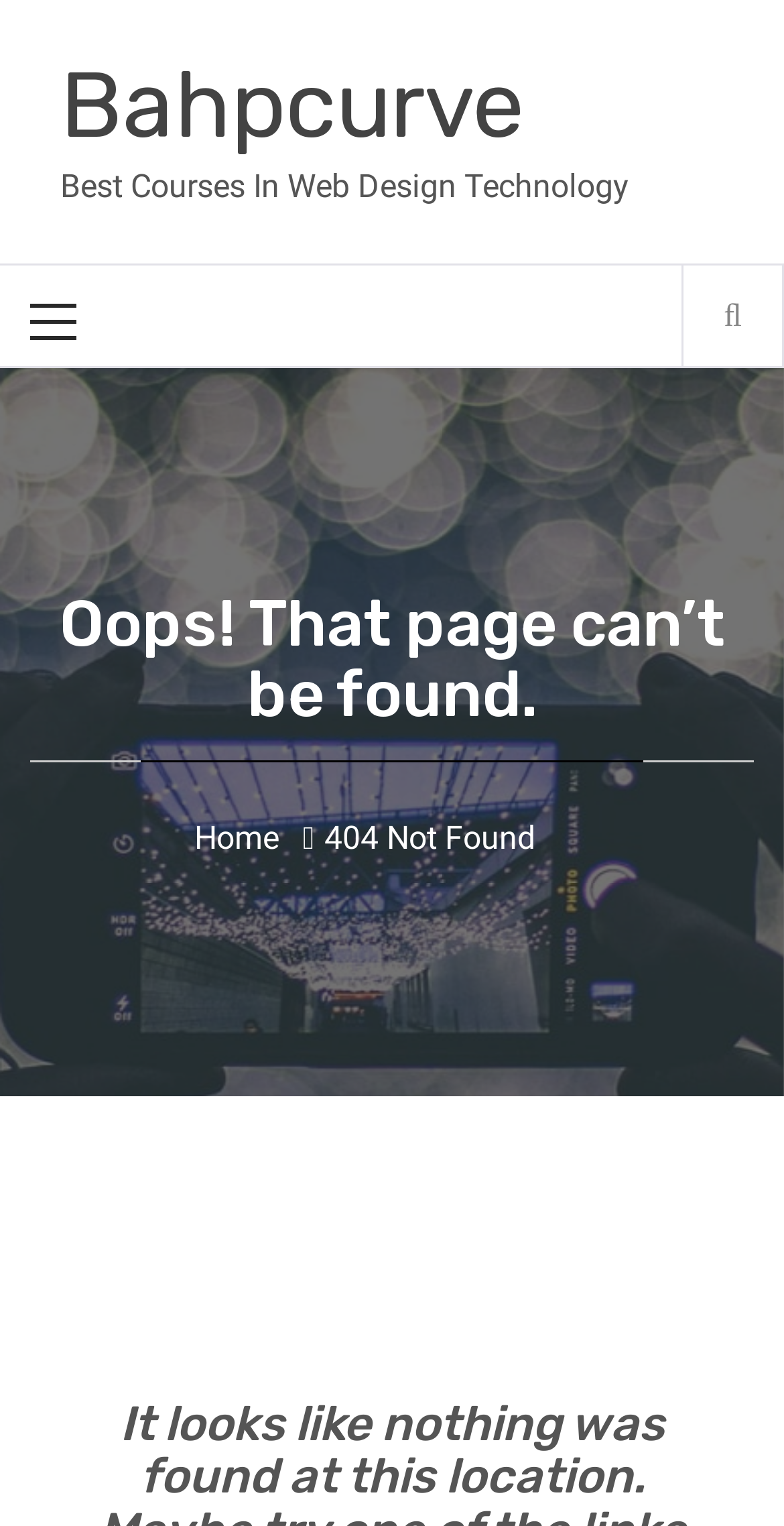What is the purpose of the link with the icon?
Could you answer the question with a detailed and thorough explanation?

The link with the icon '' is likely a search button, as it is a common icon used for search functionality on websites.